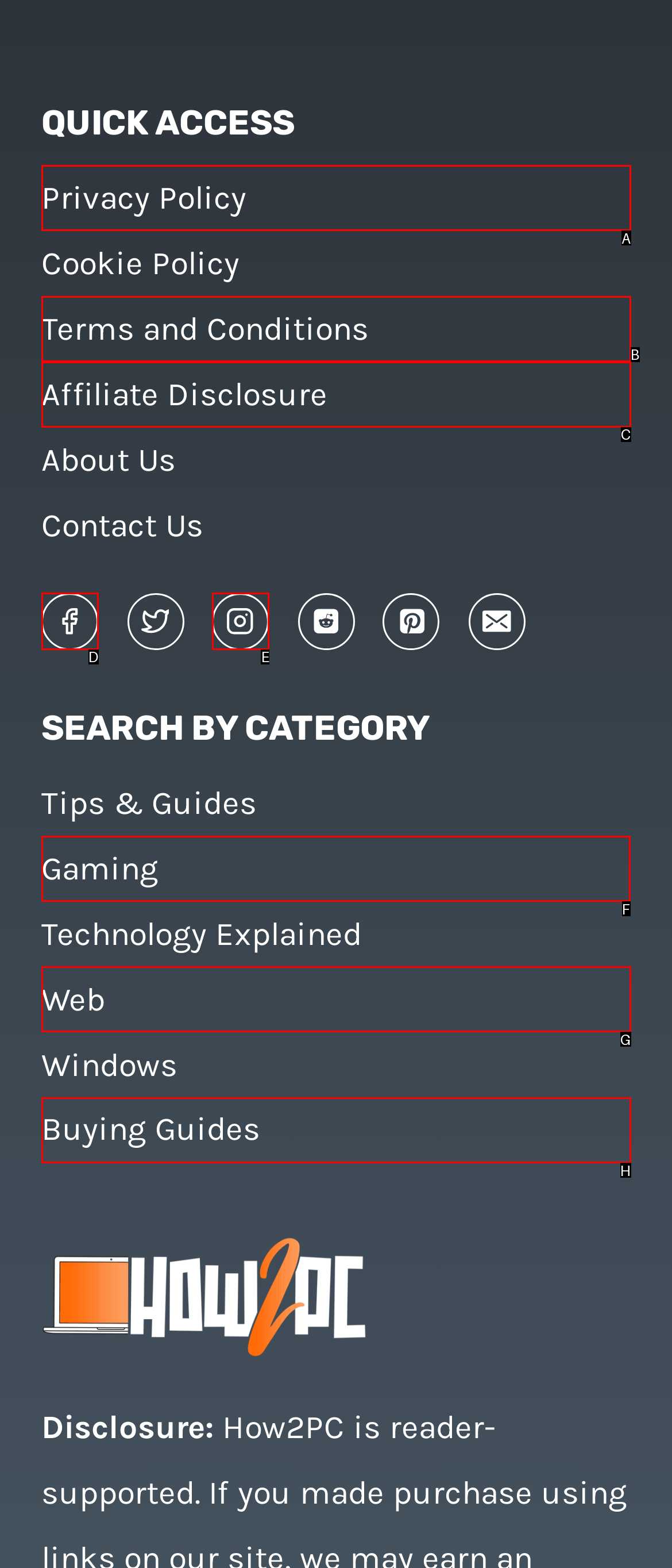Select the HTML element to finish the task: Search by category 'Gaming' Reply with the letter of the correct option.

F